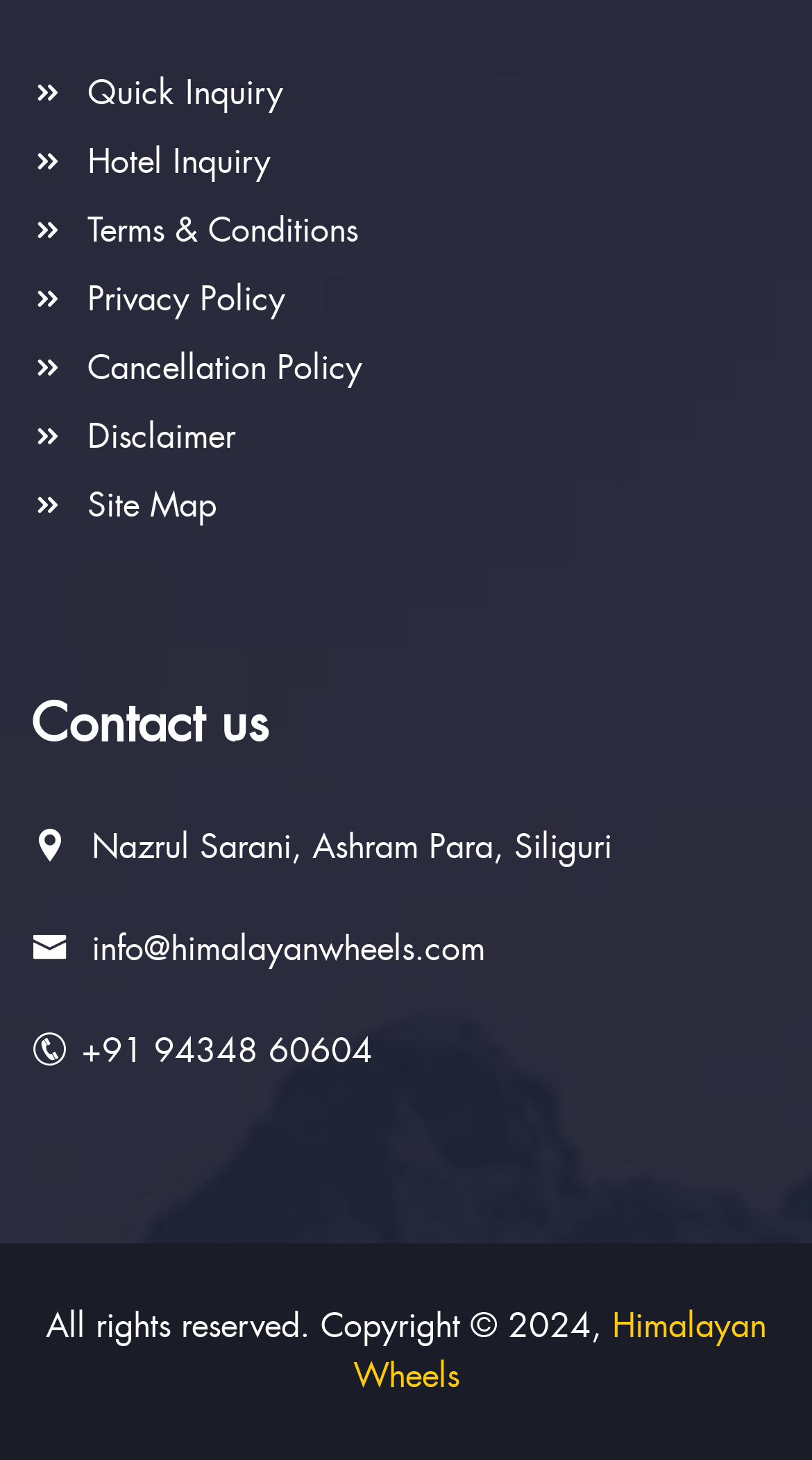Please determine the bounding box coordinates of the section I need to click to accomplish this instruction: "Click on Hotel Inquiry".

[0.038, 0.095, 0.333, 0.125]